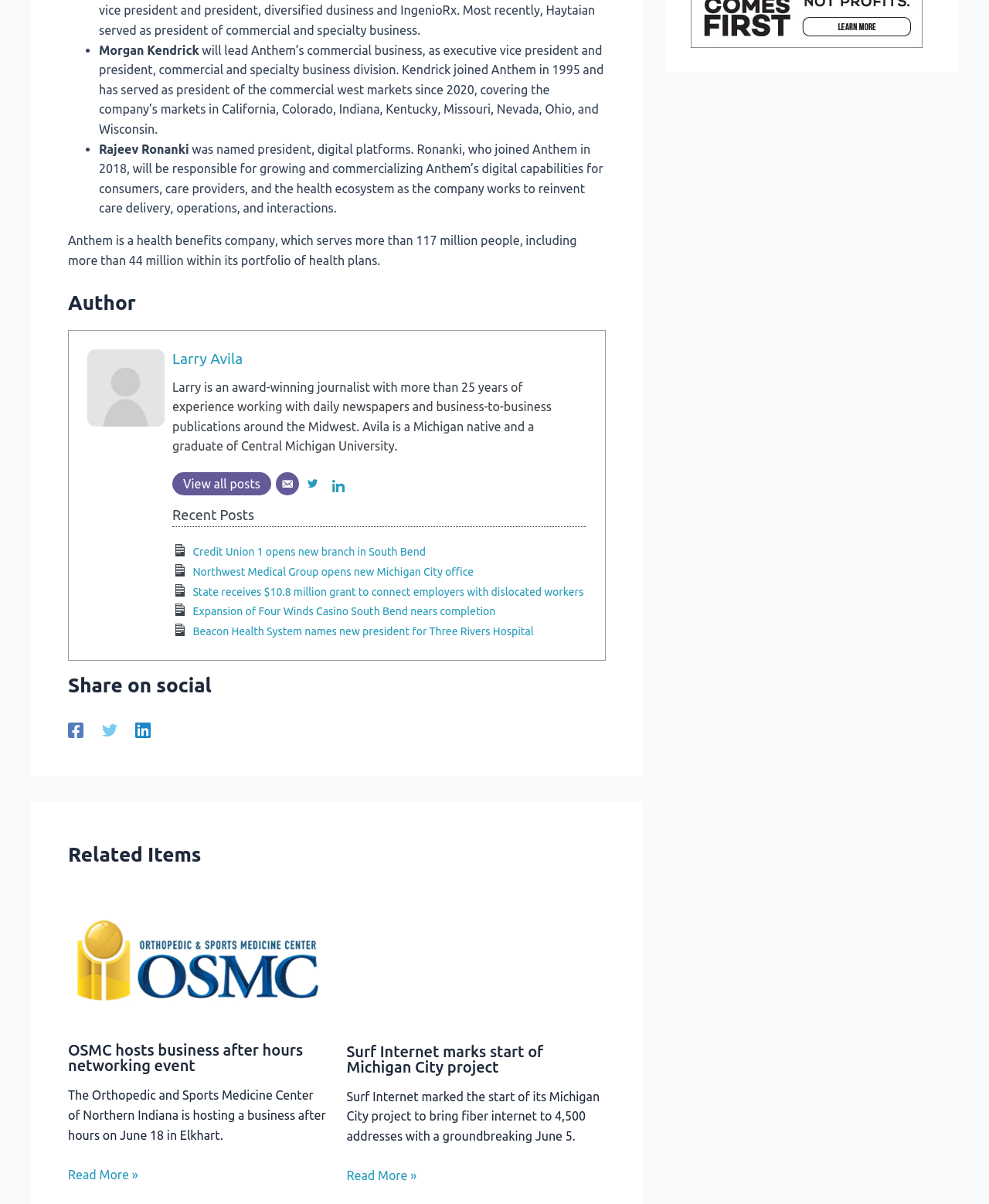What is the name of the hospital where a new president has been named?
Look at the screenshot and respond with one word or a short phrase.

Three Rivers Hospital